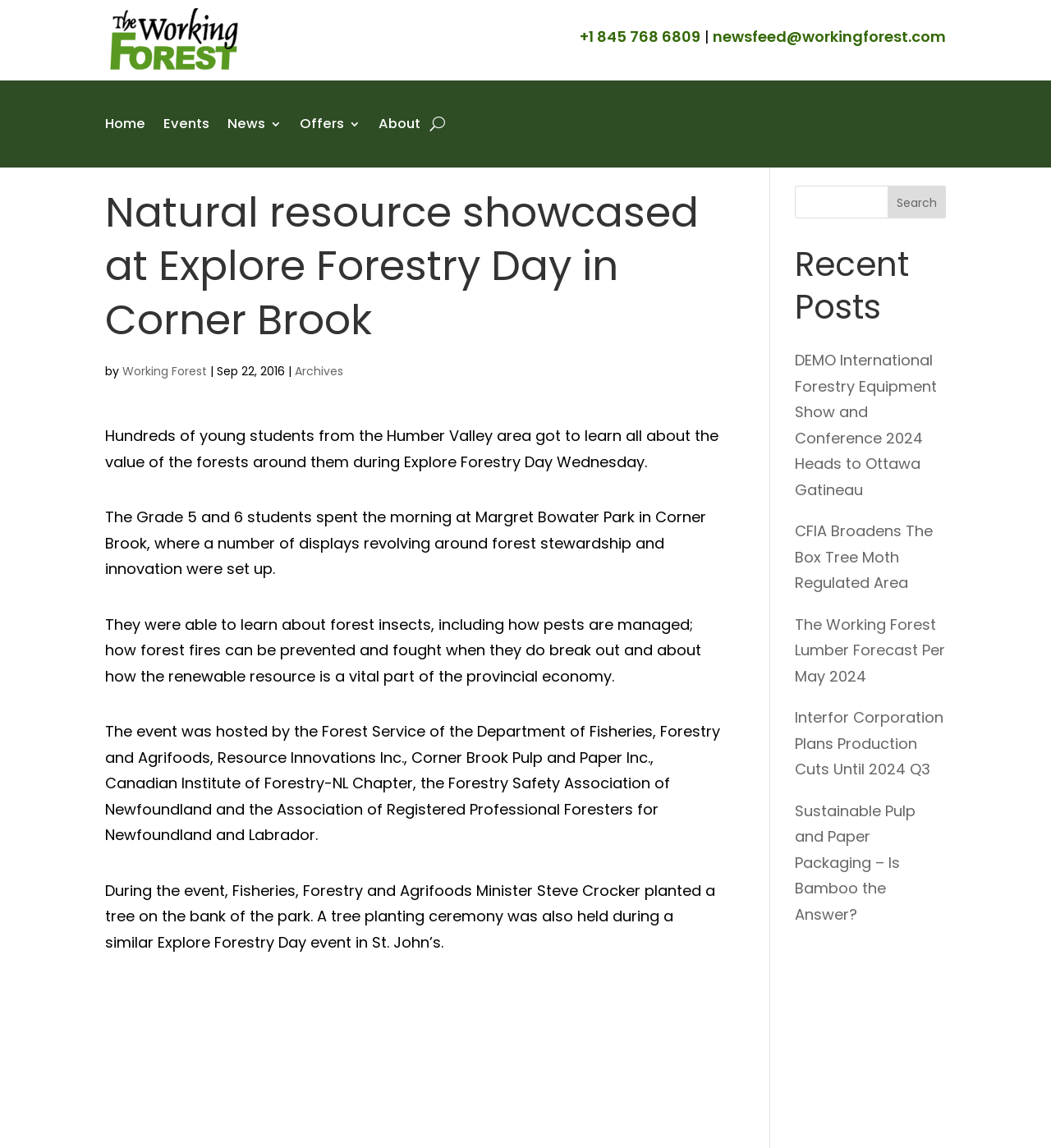Extract the bounding box coordinates of the UI element described: "+1 845 768 6809". Provide the coordinates in the format [left, top, right, bottom] with values ranging from 0 to 1.

[0.552, 0.023, 0.666, 0.041]